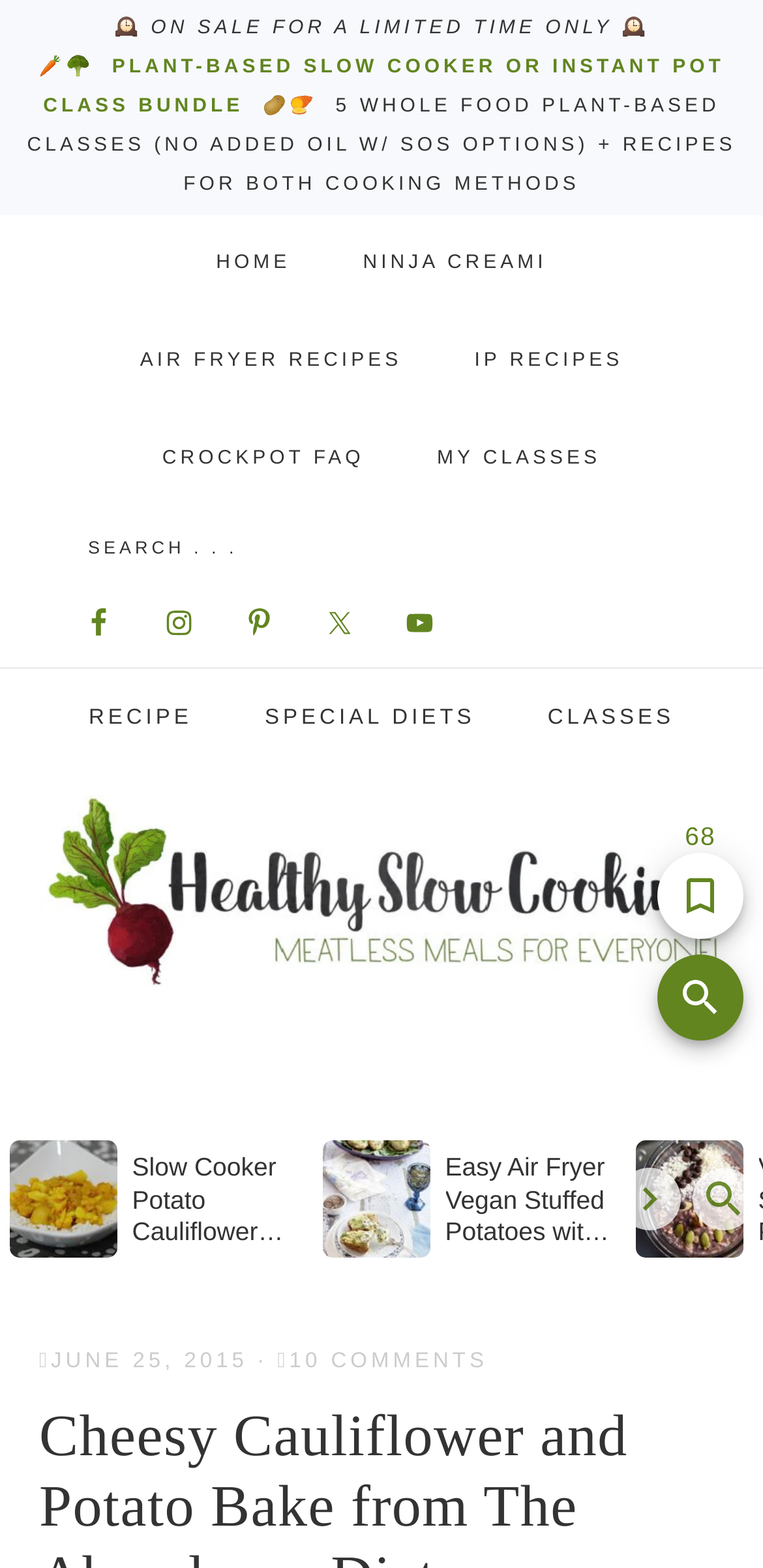Locate and extract the text of the main heading on the webpage.

Cheesy Cauliflower and Potato Bake from The Abundance Diet